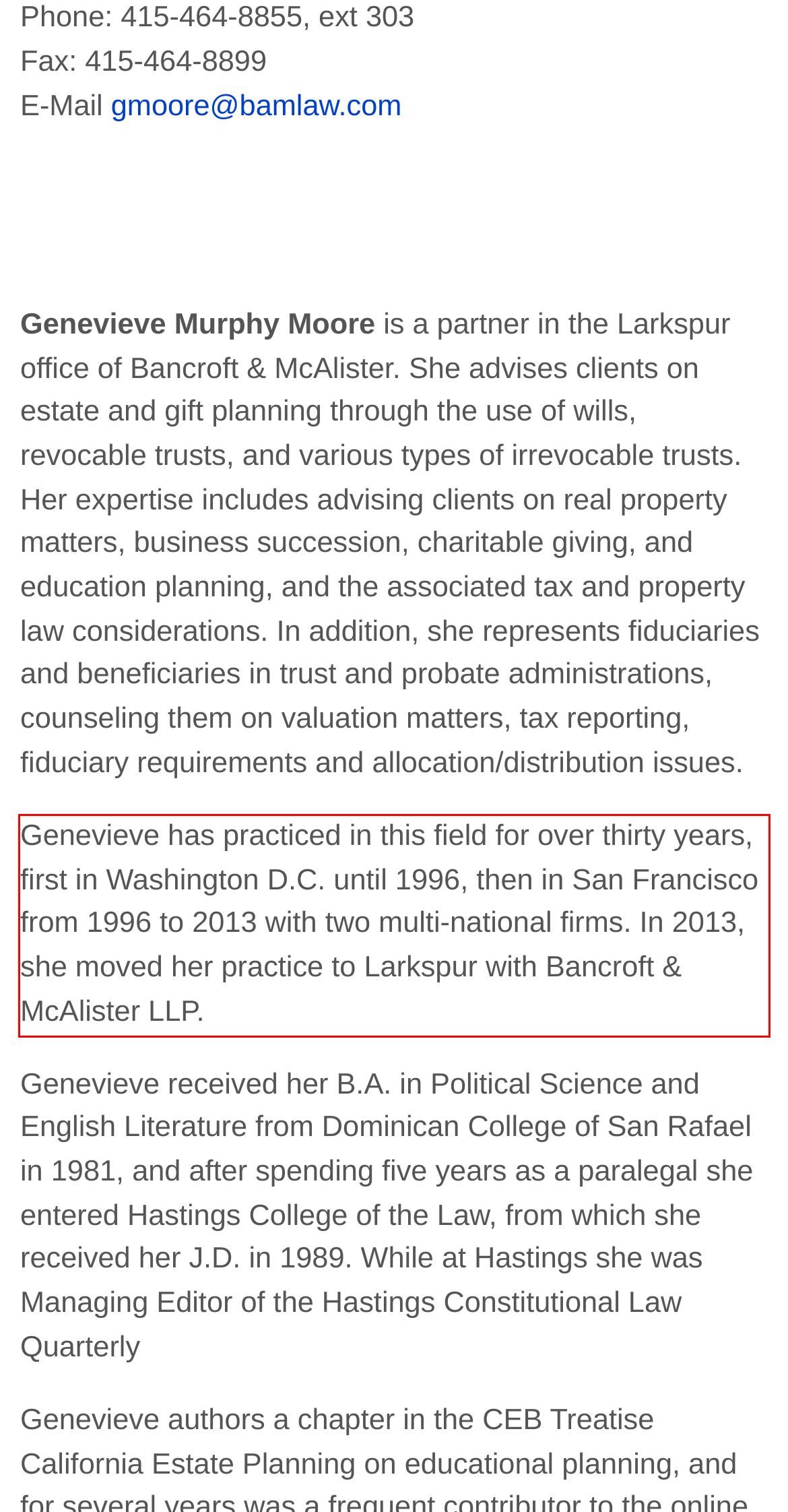Please perform OCR on the UI element surrounded by the red bounding box in the given webpage screenshot and extract its text content.

Genevieve has practiced in this field for over thirty years, first in Washington D.C. until 1996, then in San Francisco from 1996 to 2013 with two multi-national firms. In 2013, she moved her practice to Larkspur with Bancroft & McAlister LLP.